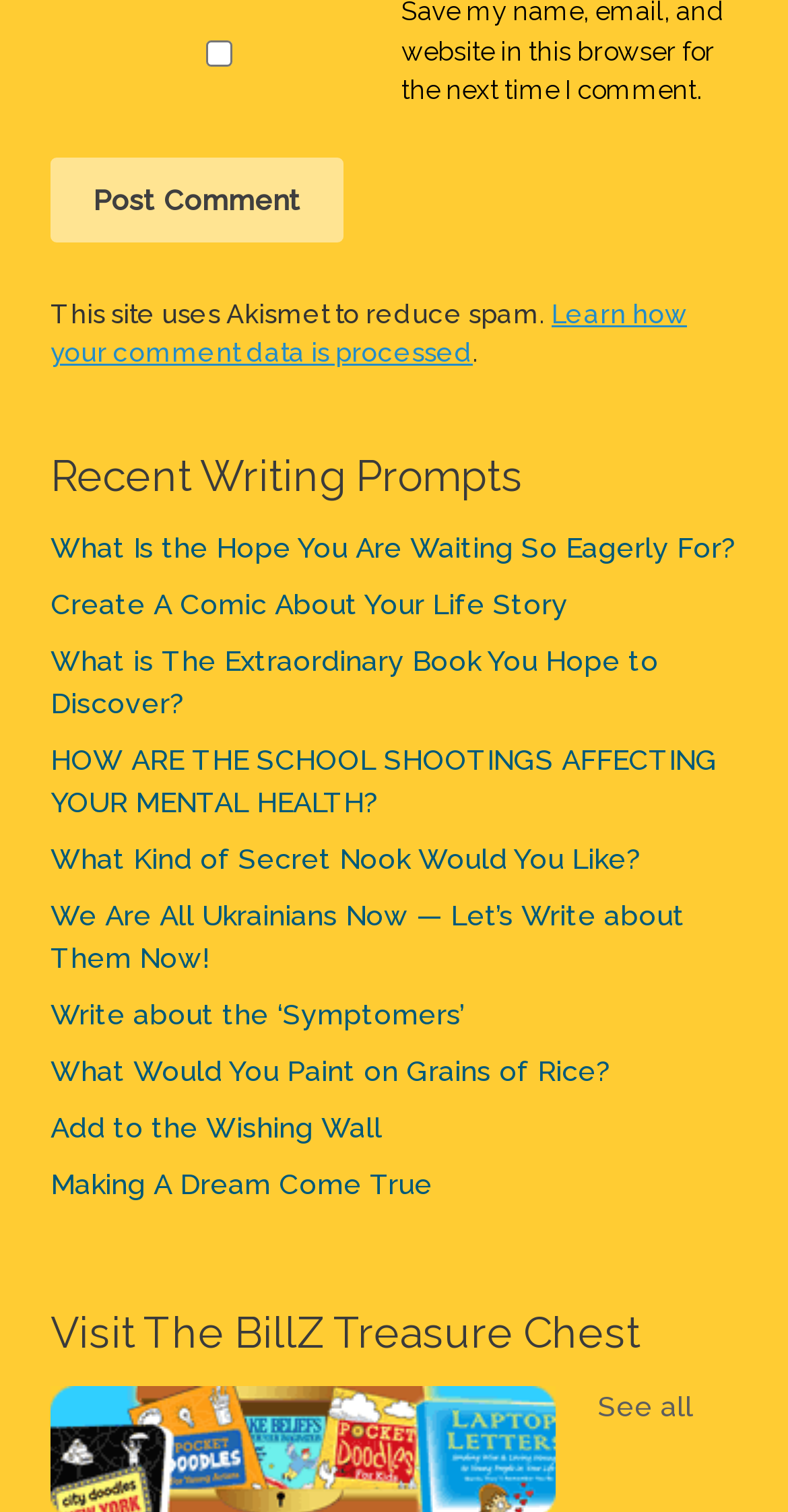Find the bounding box coordinates for the element that must be clicked to complete the instruction: "Check the checkbox to save your name and email". The coordinates should be four float numbers between 0 and 1, indicated as [left, top, right, bottom].

[0.064, 0.026, 0.491, 0.044]